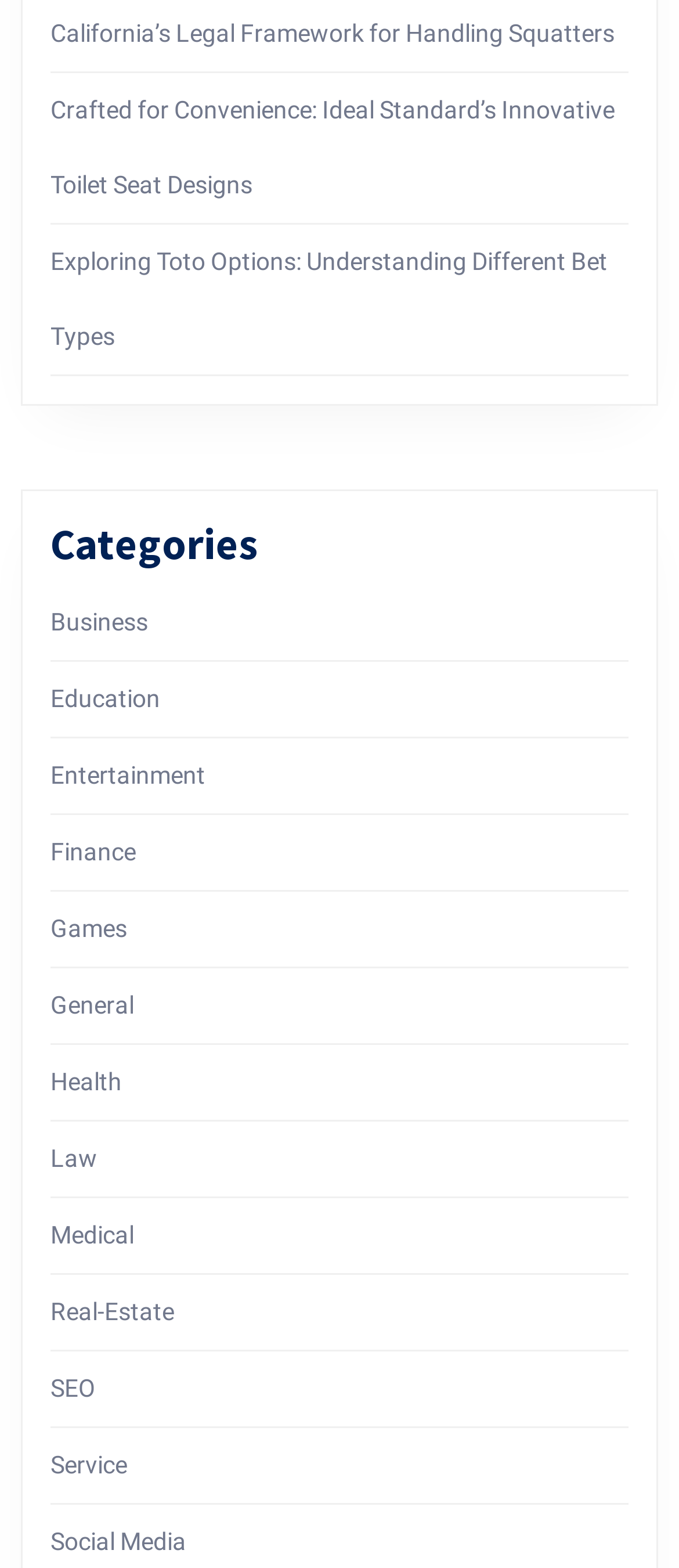Could you indicate the bounding box coordinates of the region to click in order to complete this instruction: "Browse Real-Estate links".

[0.074, 0.828, 0.256, 0.845]